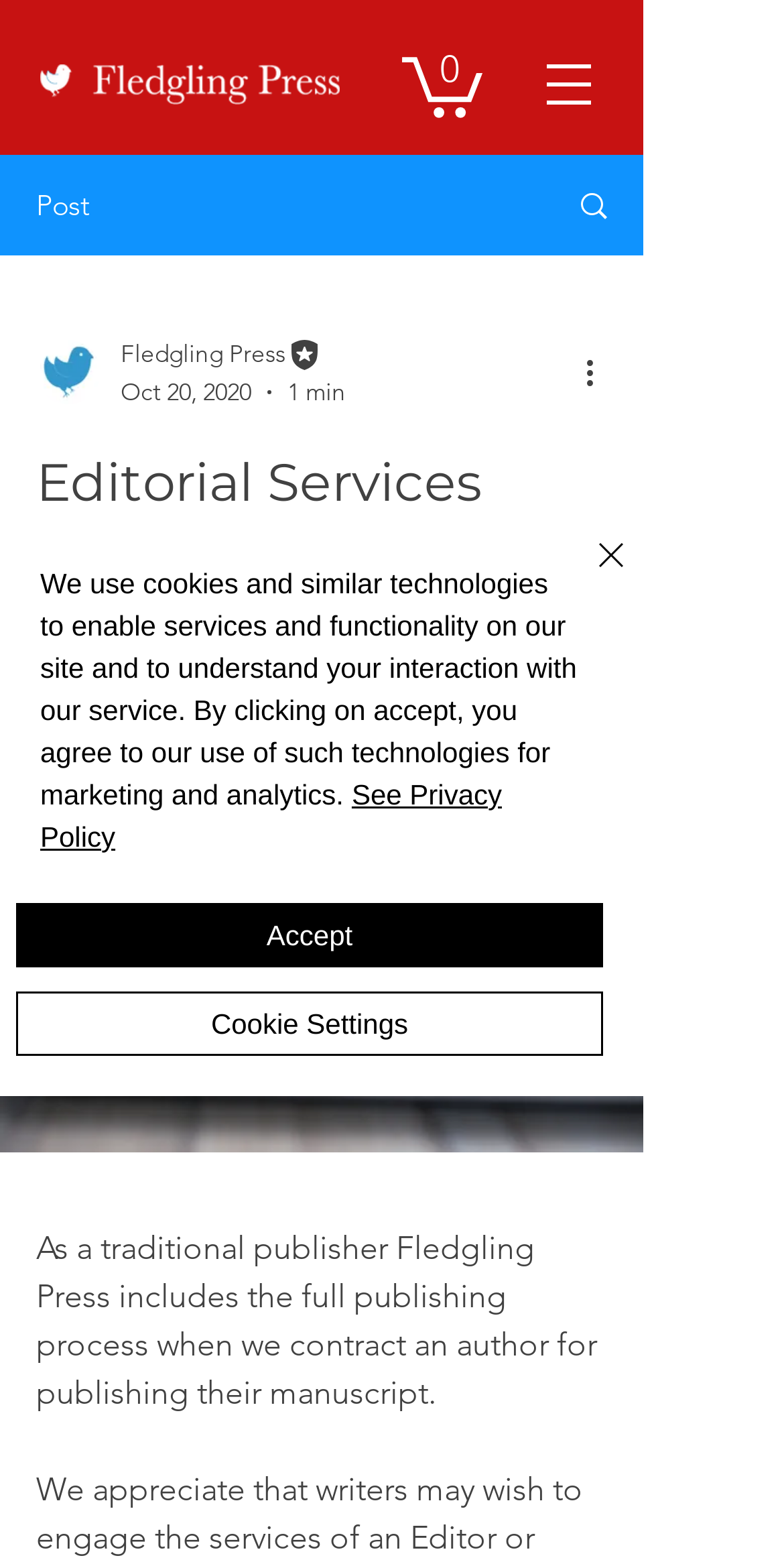What is the name of the publisher? Using the information from the screenshot, answer with a single word or phrase.

Fledgling Press